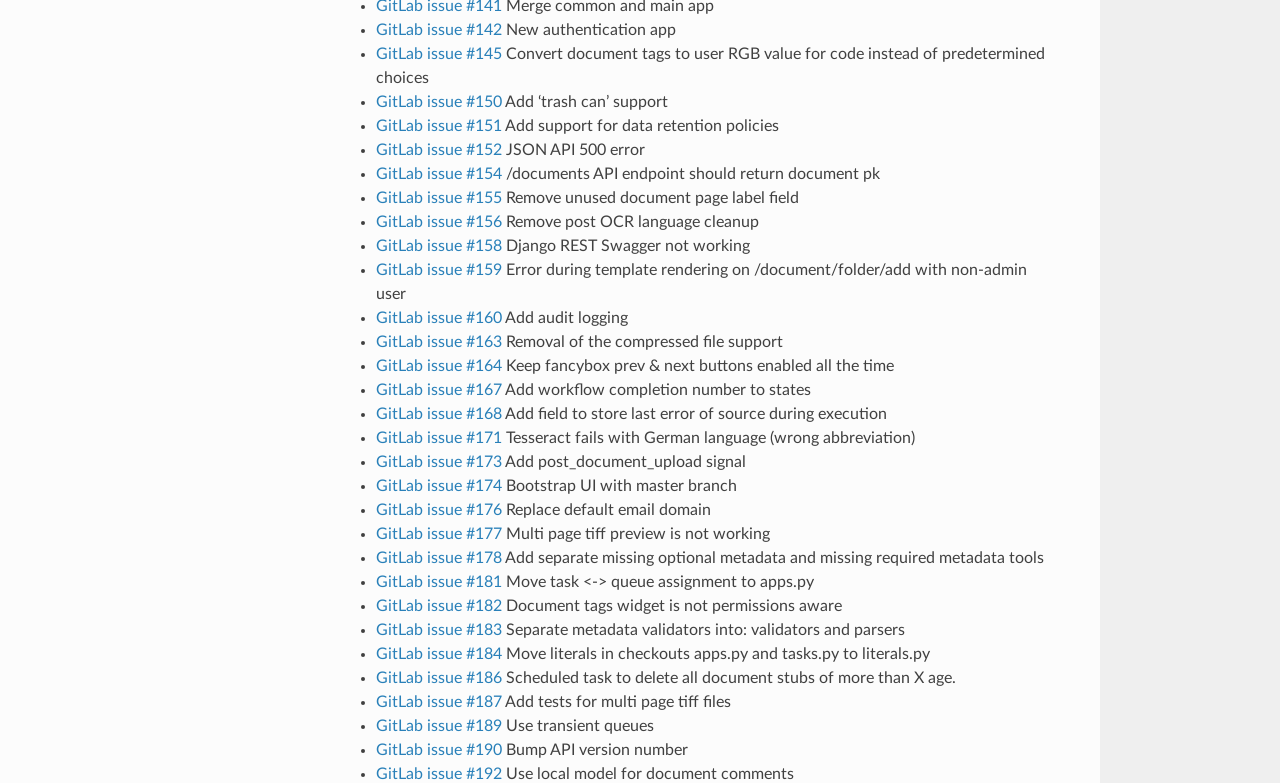What is the issue number of the first issue listed?
Using the visual information from the image, give a one-word or short-phrase answer.

142